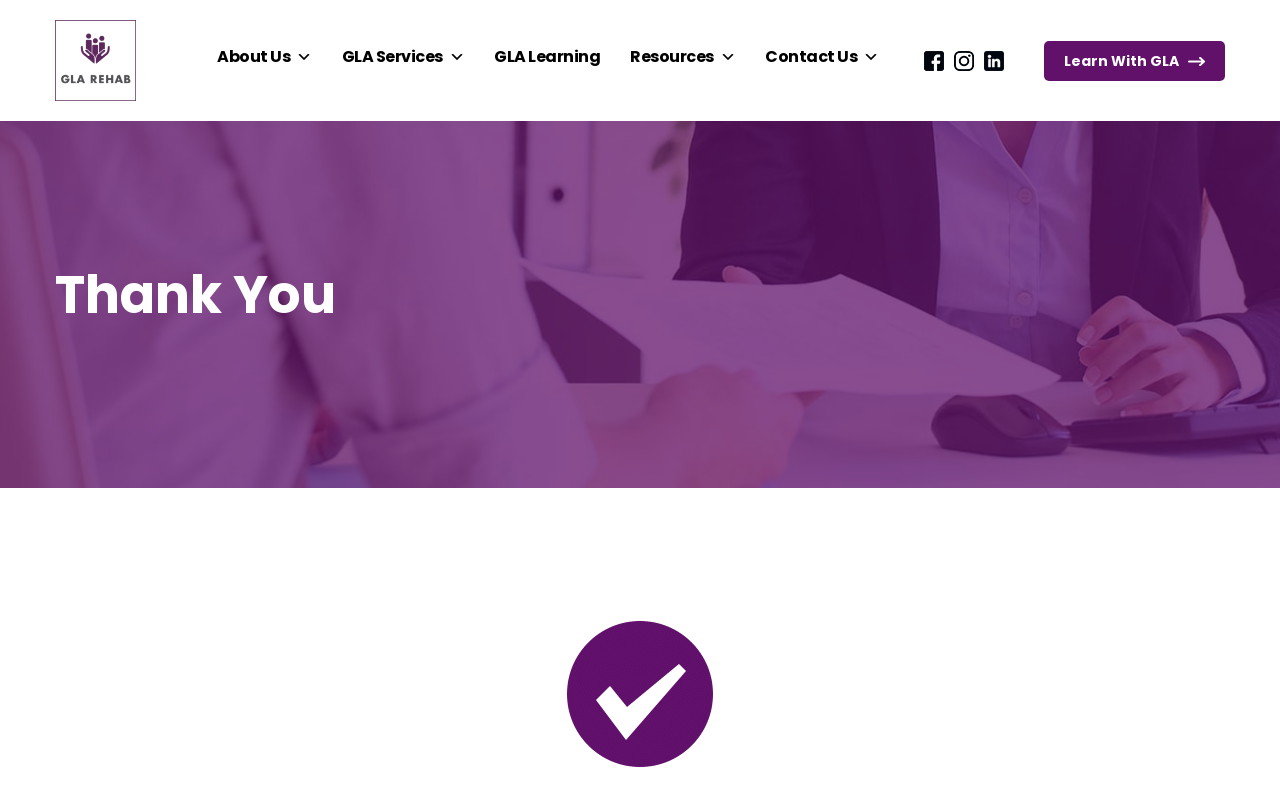Predict the bounding box of the UI element based on the description: "Resources". The coordinates should be four float numbers between 0 and 1, formatted as [left, top, right, bottom].

[0.481, 0.051, 0.586, 0.1]